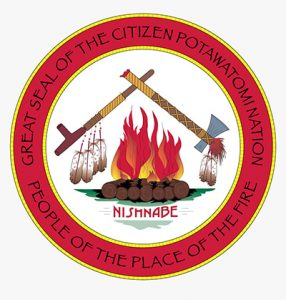Paint a vivid picture of the image with your description.

The image depicts the "Great Seal of the Citizen Potawatomi Nation," an emblem rich in cultural significance. At the center of the seal, a traditional fire burns brightly, symbolizing the warmth and unity of the community. Flanking the fire are two crossed implements—likely representing tools or resources integral to Potawatomi heritage. Hanging near the fire are several traditional items, which may signify tribal customs and resilience. The outer ring of the seal features bold text that reads "GREAT SEAL OF THE CITIZEN POTAWATOMI NATION" at the top and "NISHNABE PEOPLE OF THE PLACE OF THE FIRE" at the bottom, underscoring a deep connection to identity and place within the Potawatomi culture. This seal reflects the pride and history of the Potawatomi people, encapsulating their journey and the values that sustain their community today.